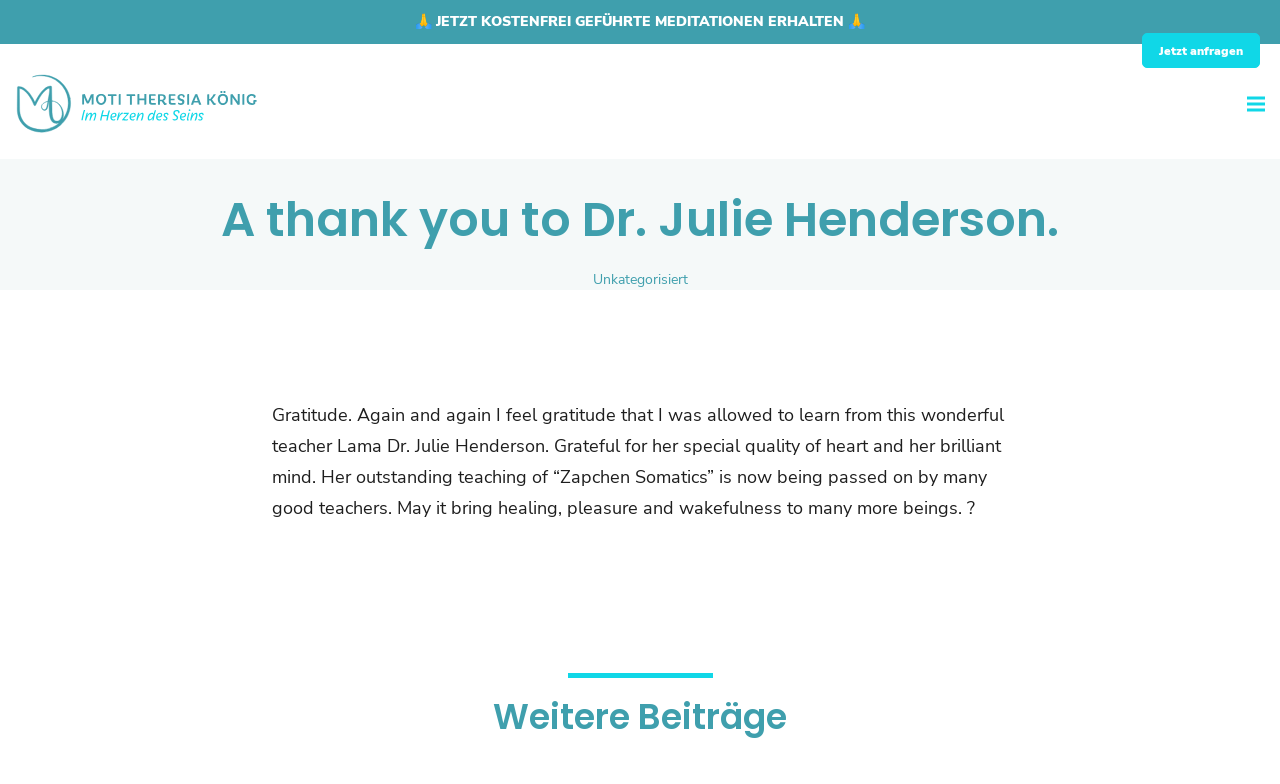Find the main header of the webpage and produce its text content.

A thank you to Dr. Julie Henderson.